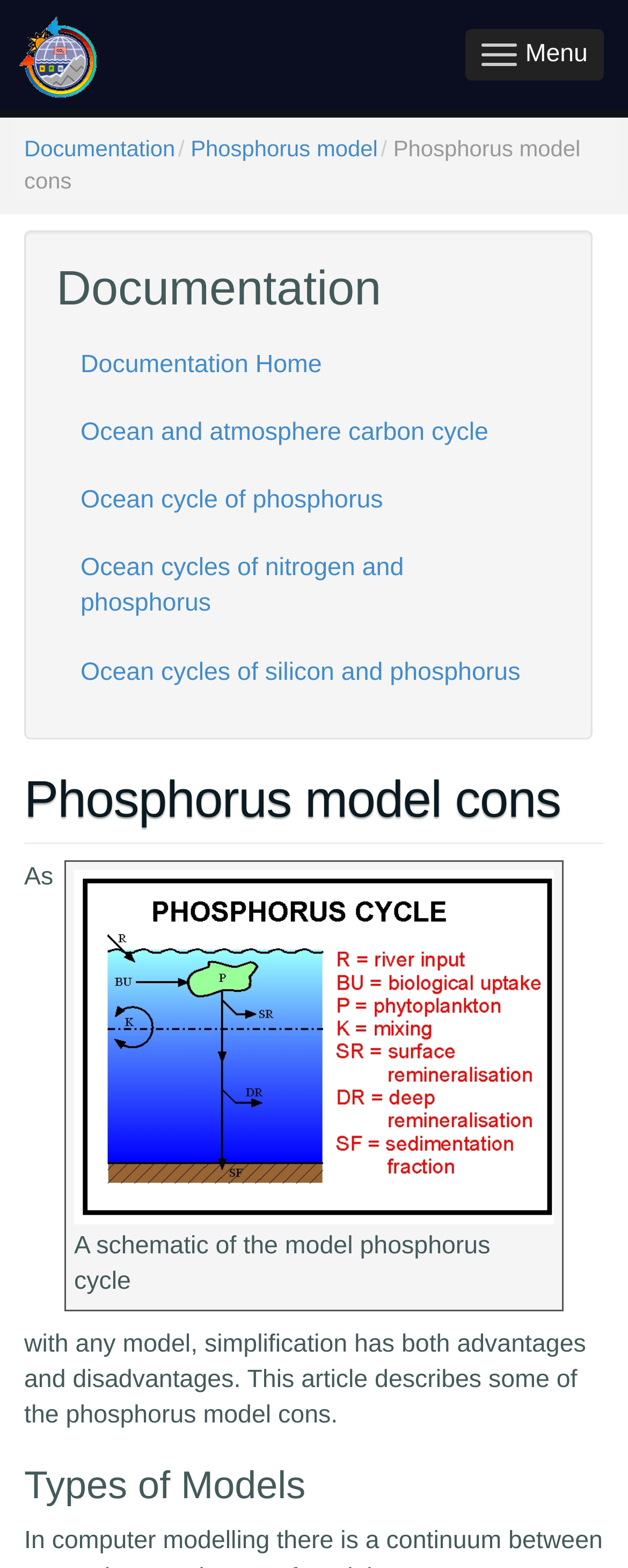Please give a succinct answer to the question in one word or phrase:
What is the relationship between the 'Documentation' and 'Phosphorus model' links?

Related topics